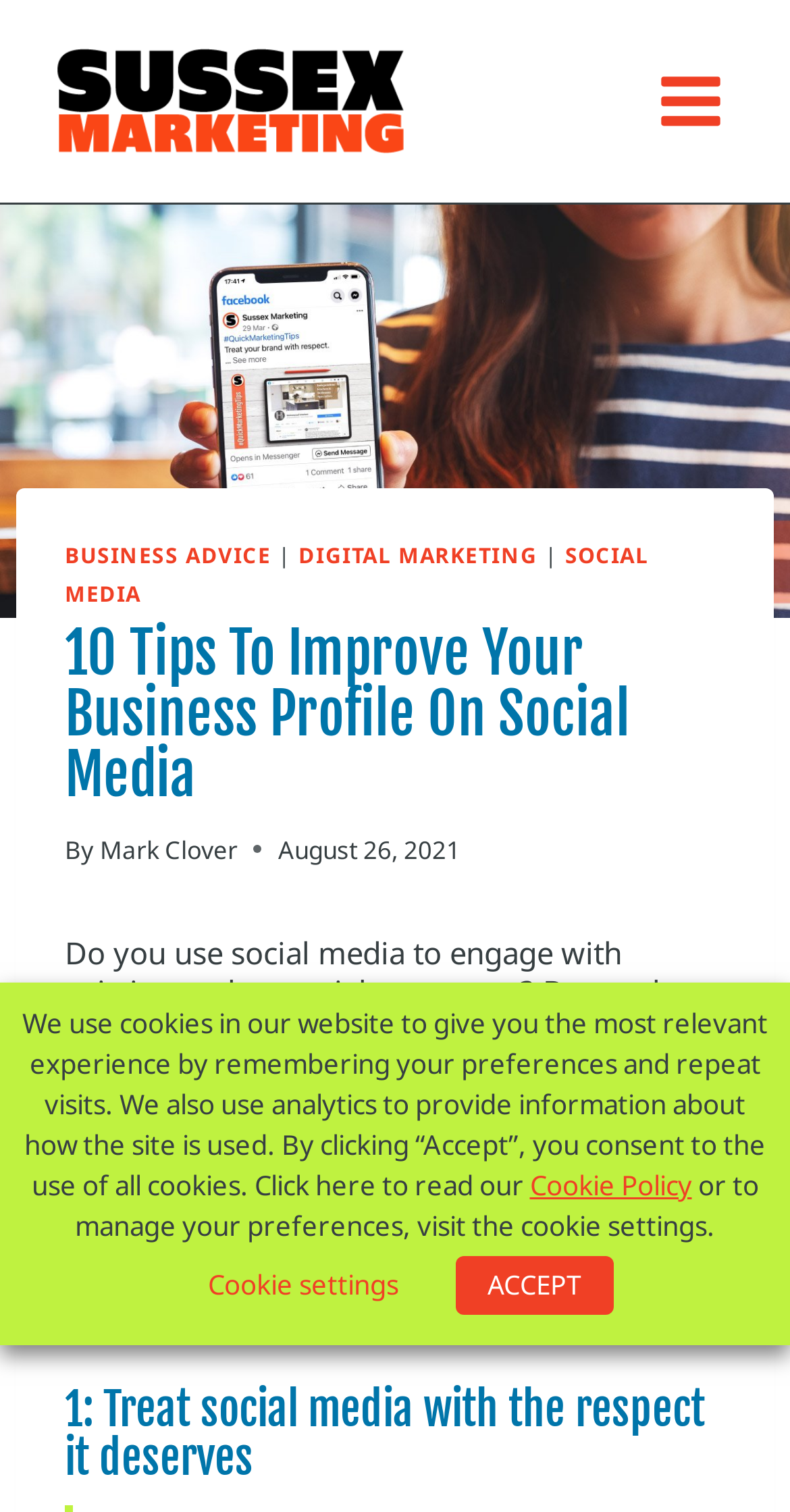Show me the bounding box coordinates of the clickable region to achieve the task as per the instruction: "read Unlocking Your Speed Potential article".

None